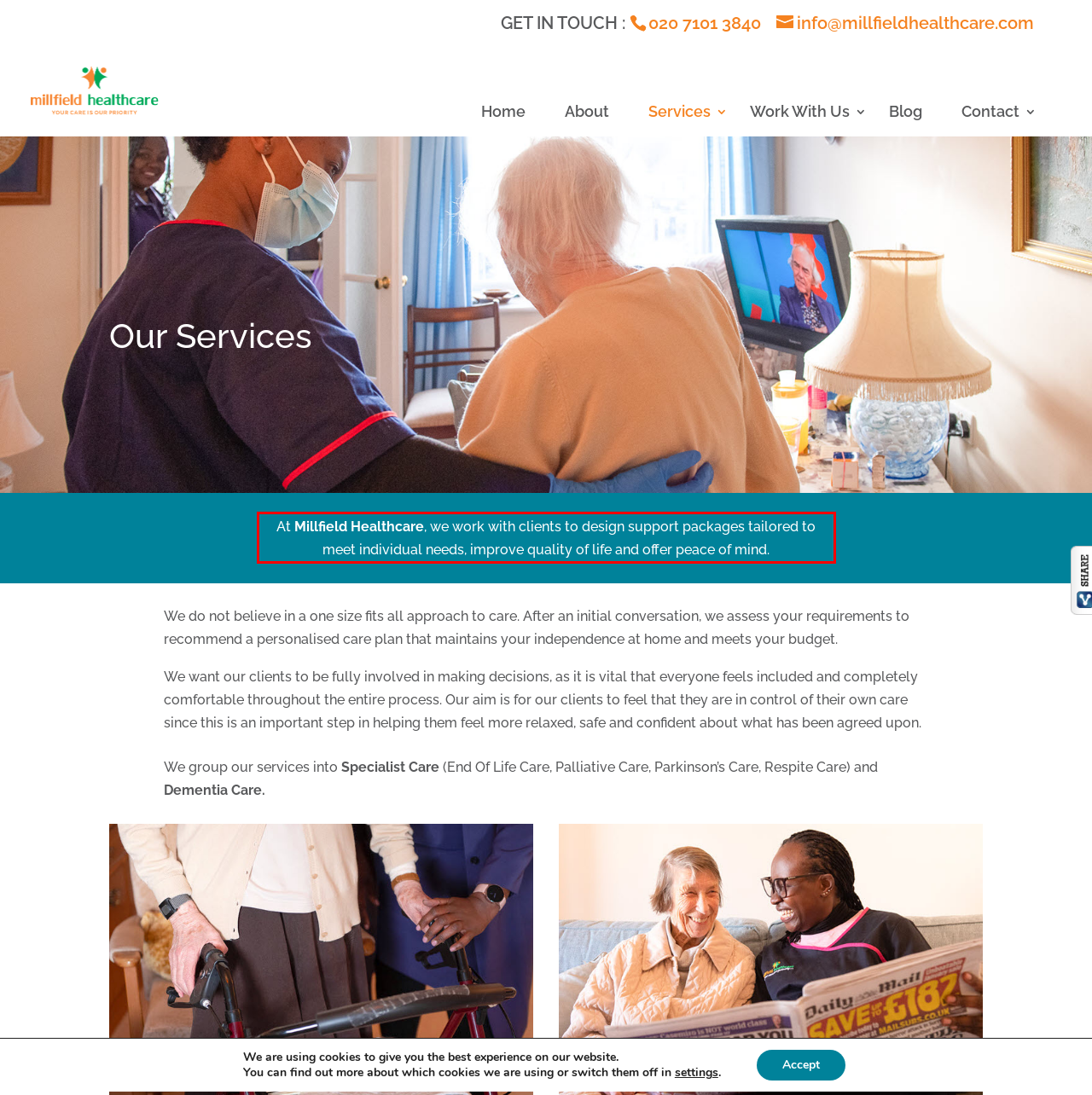Using OCR, extract the text content found within the red bounding box in the given webpage screenshot.

At Millfield Healthcare, we work with clients to design support packages tailored to meet individual needs, improve quality of life and offer peace of mind.